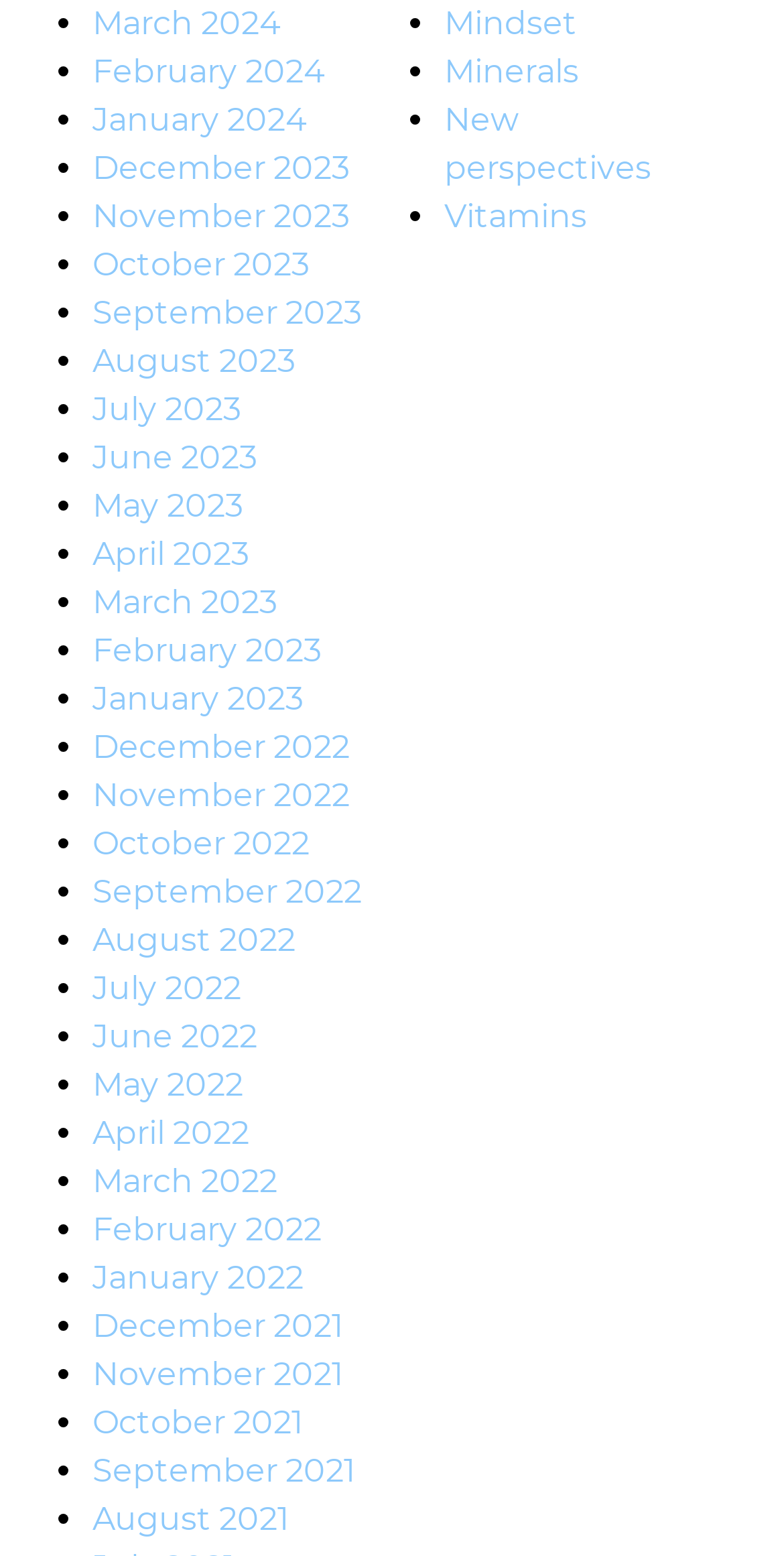How many months are listed?
Based on the screenshot, provide your answer in one word or phrase.

24